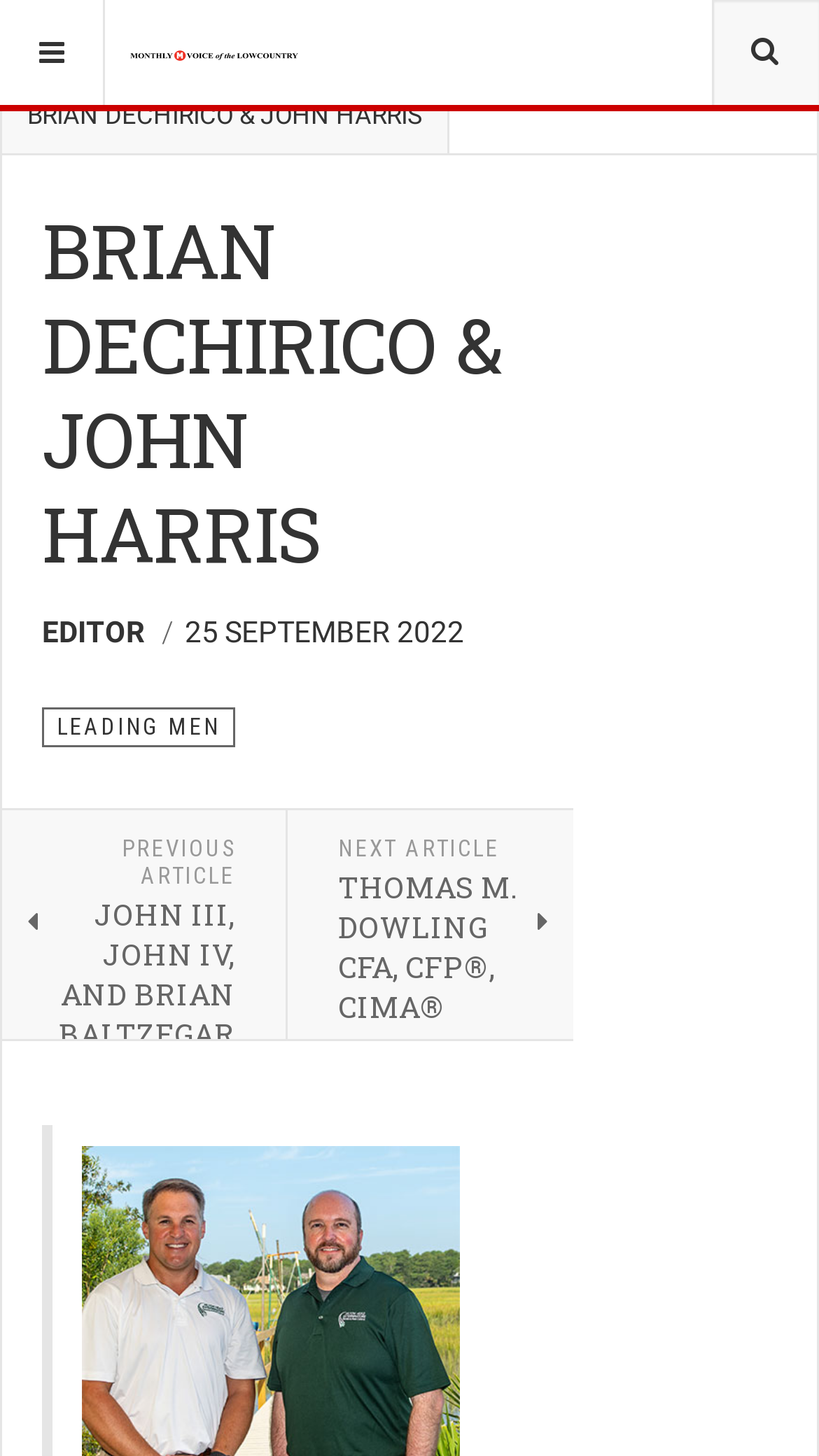From the webpage screenshot, predict the bounding box coordinates (top-left x, top-left y, bottom-right x, bottom-right y) for the UI element described here: Hilton Head Monthly Magazine

[0.159, 0.0, 0.364, 0.072]